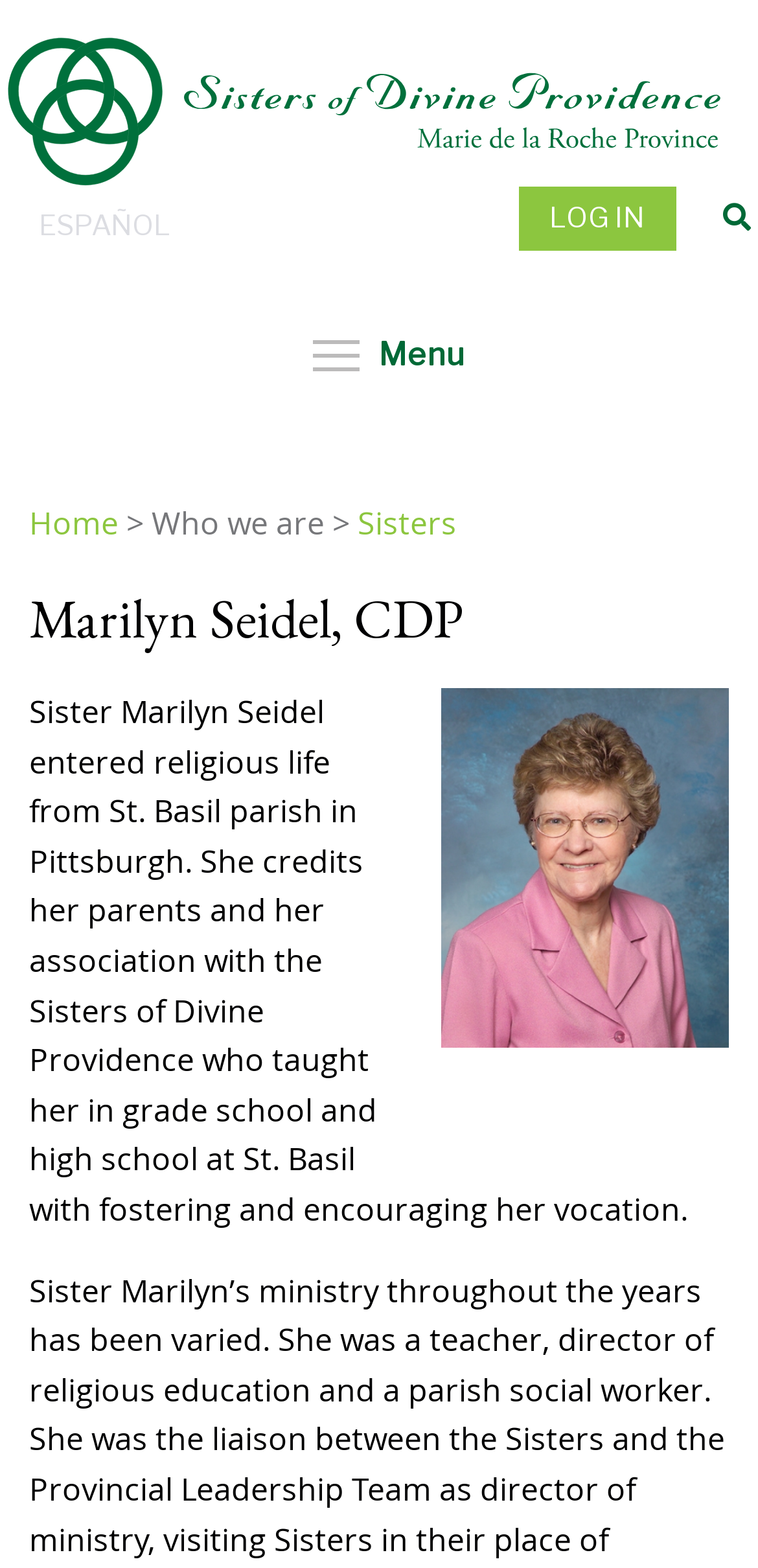Give a succinct answer to this question in a single word or phrase: 
What is the purpose of the checkbox 'Menu Toggle menu visibility'?

Toggle menu visibility